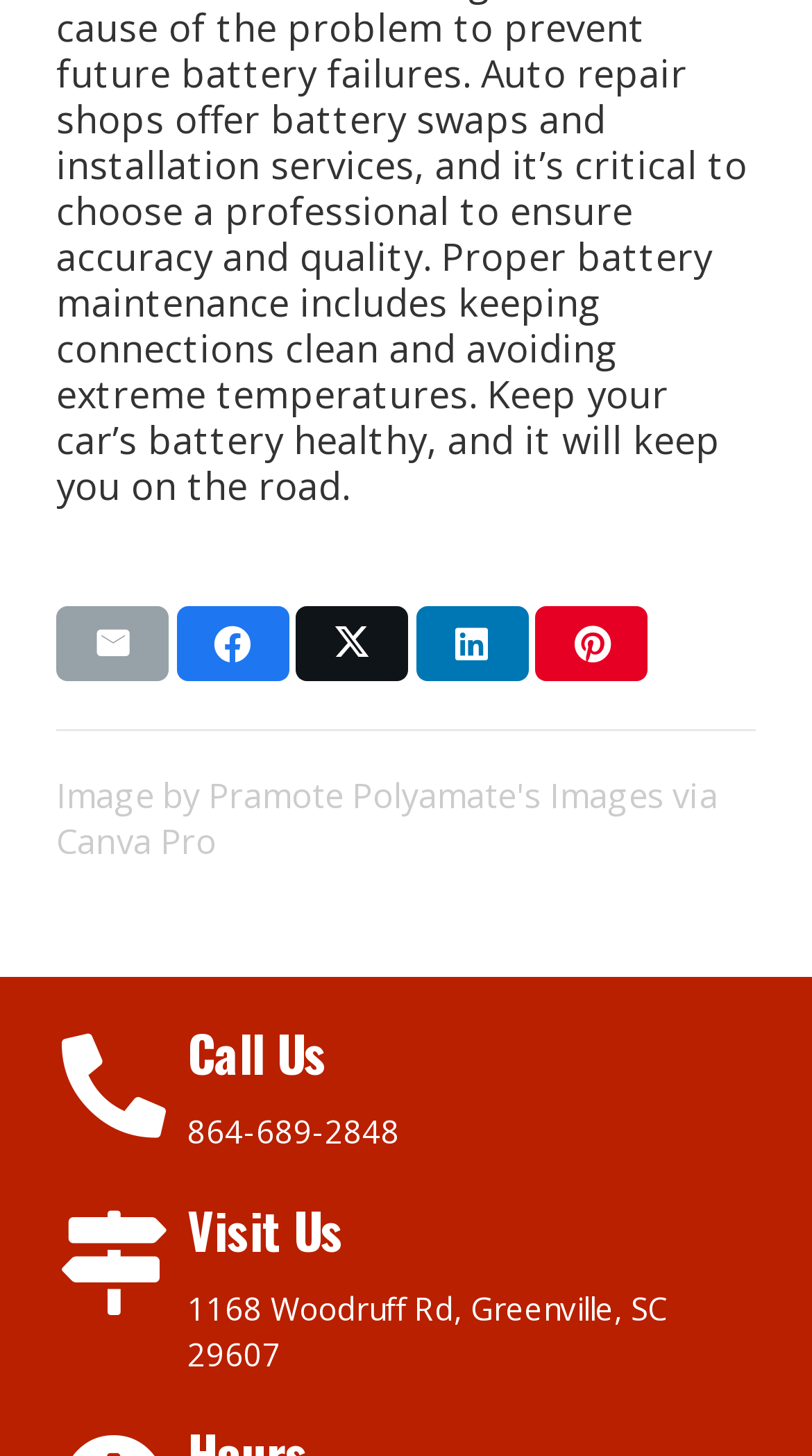Could you locate the bounding box coordinates for the section that should be clicked to accomplish this task: "Email this".

[0.069, 0.416, 0.208, 0.467]